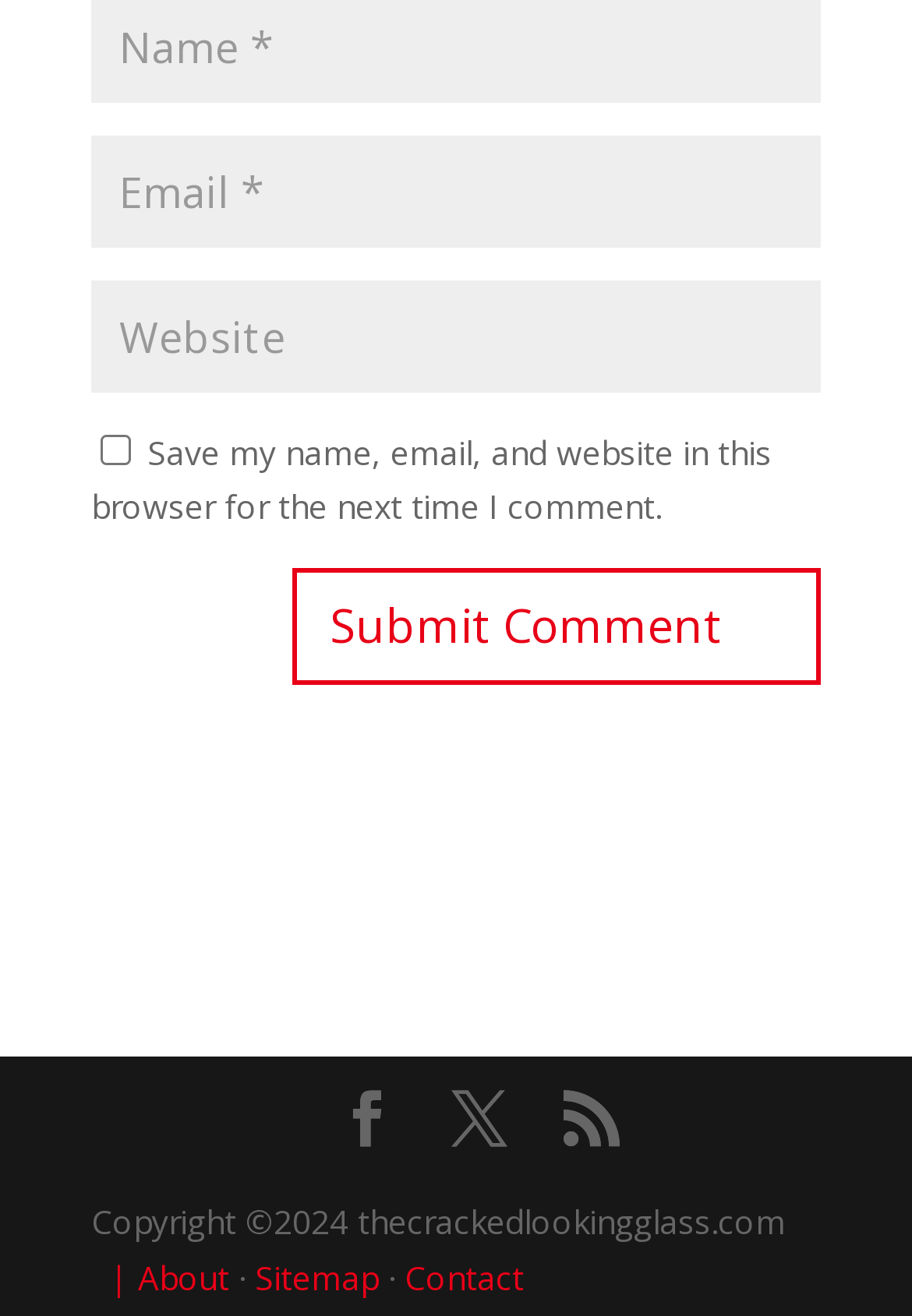What is the copyright year?
Respond with a short answer, either a single word or a phrase, based on the image.

2024